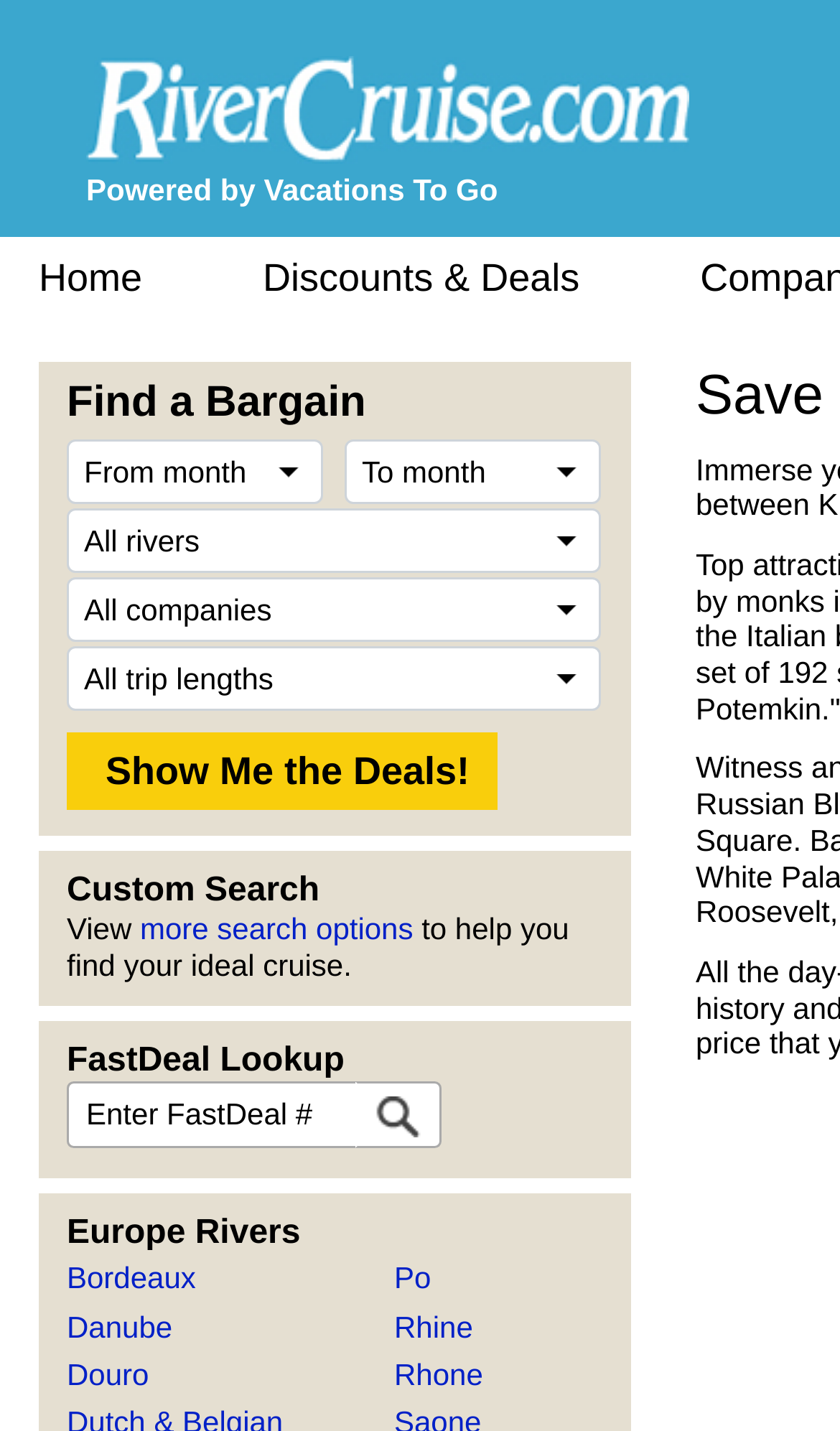Given the element description Home, specify the bounding box coordinates of the corresponding UI element in the format (top-left x, top-left y, bottom-right x, bottom-right y). All values must be between 0 and 1.

[0.0, 0.164, 0.208, 0.225]